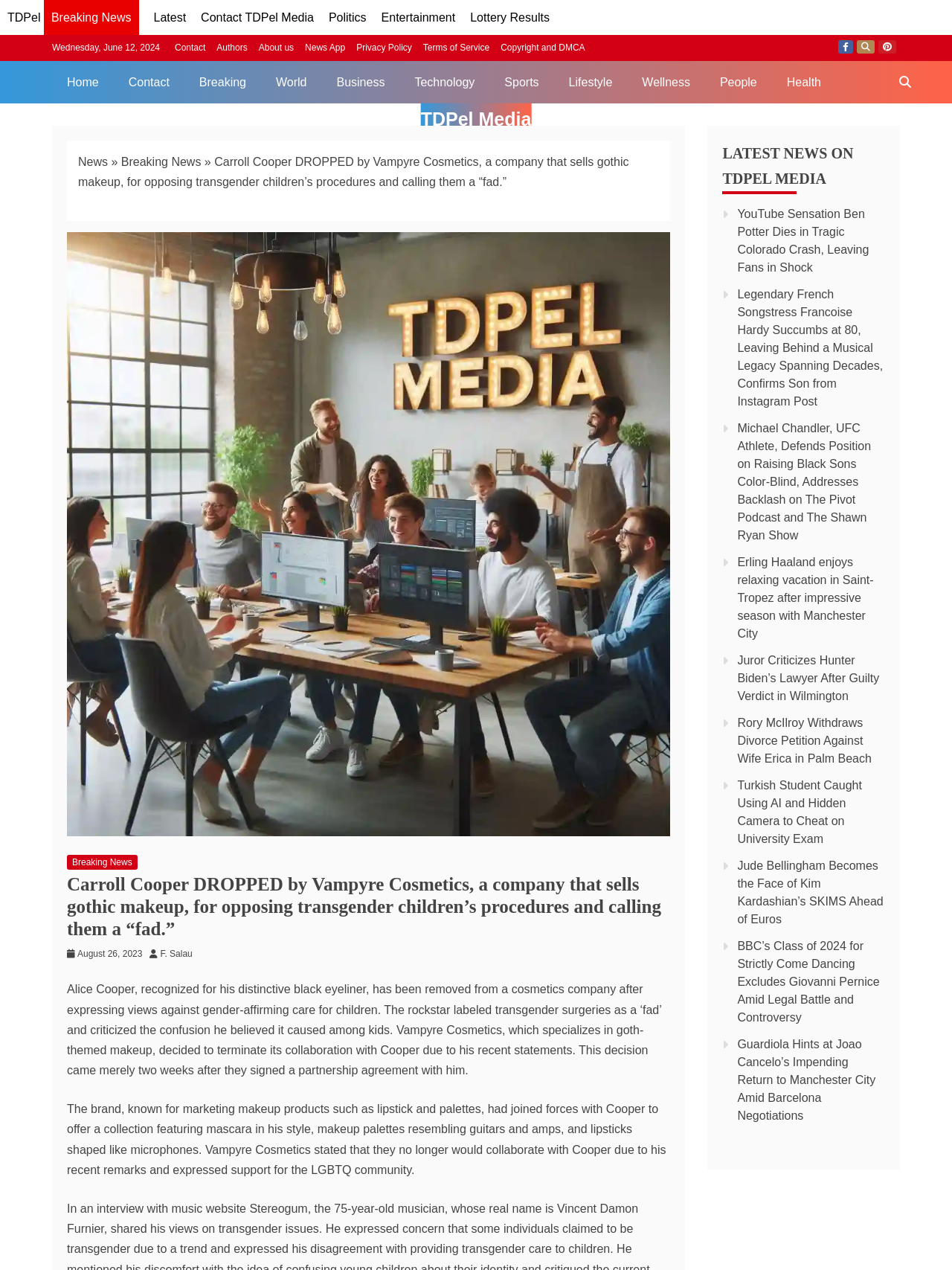Please extract and provide the main headline of the webpage.

Carroll Cooper DROPPED by Vampyre Cosmetics, a company that sells gothic makeup, for opposing transgender children’s procedures and calling them a “fad.”